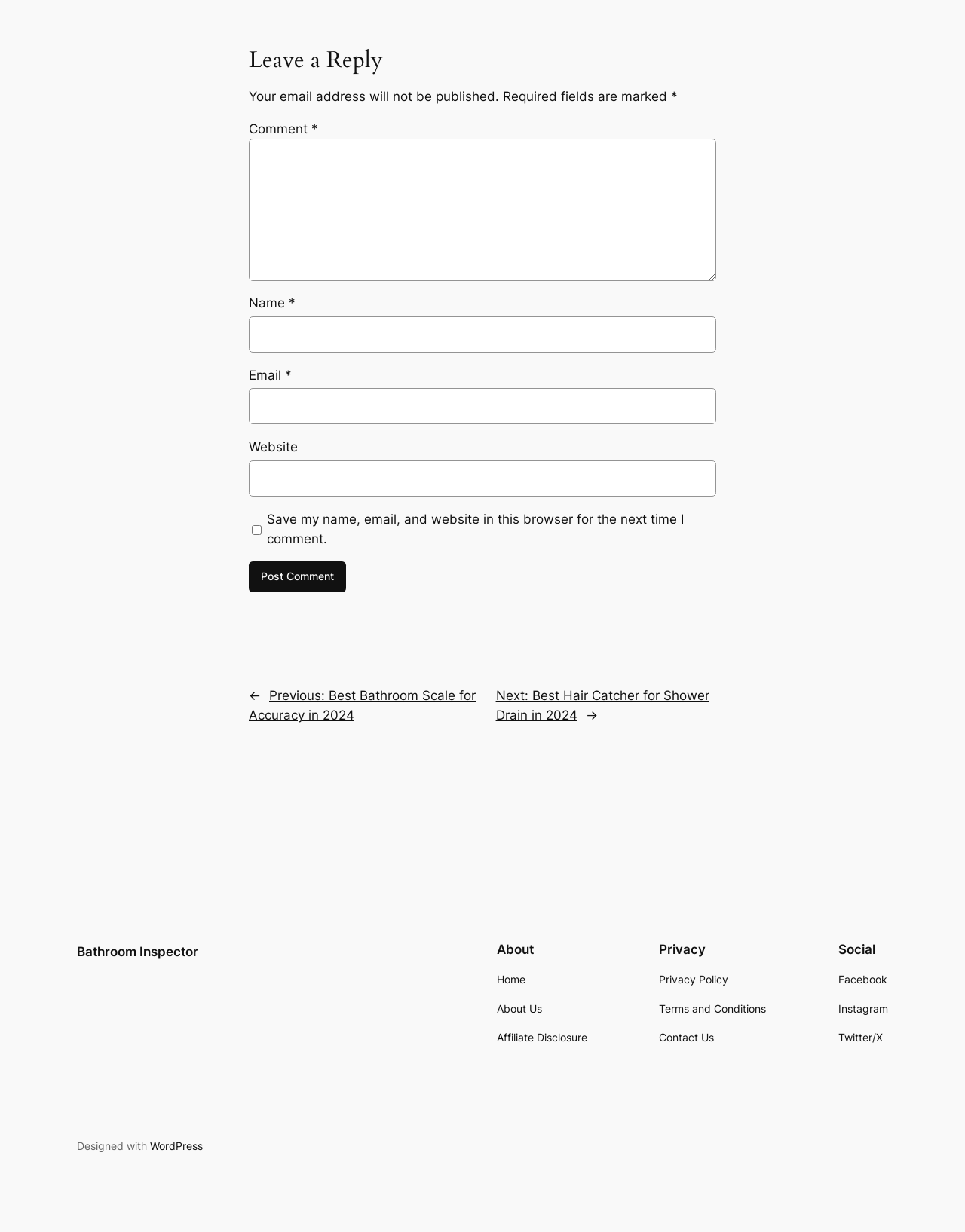What is the website built with?
Please provide a comprehensive answer based on the visual information in the image.

The website is built with WordPress, as indicated by the text 'Designed with WordPress' at the bottom of the page.